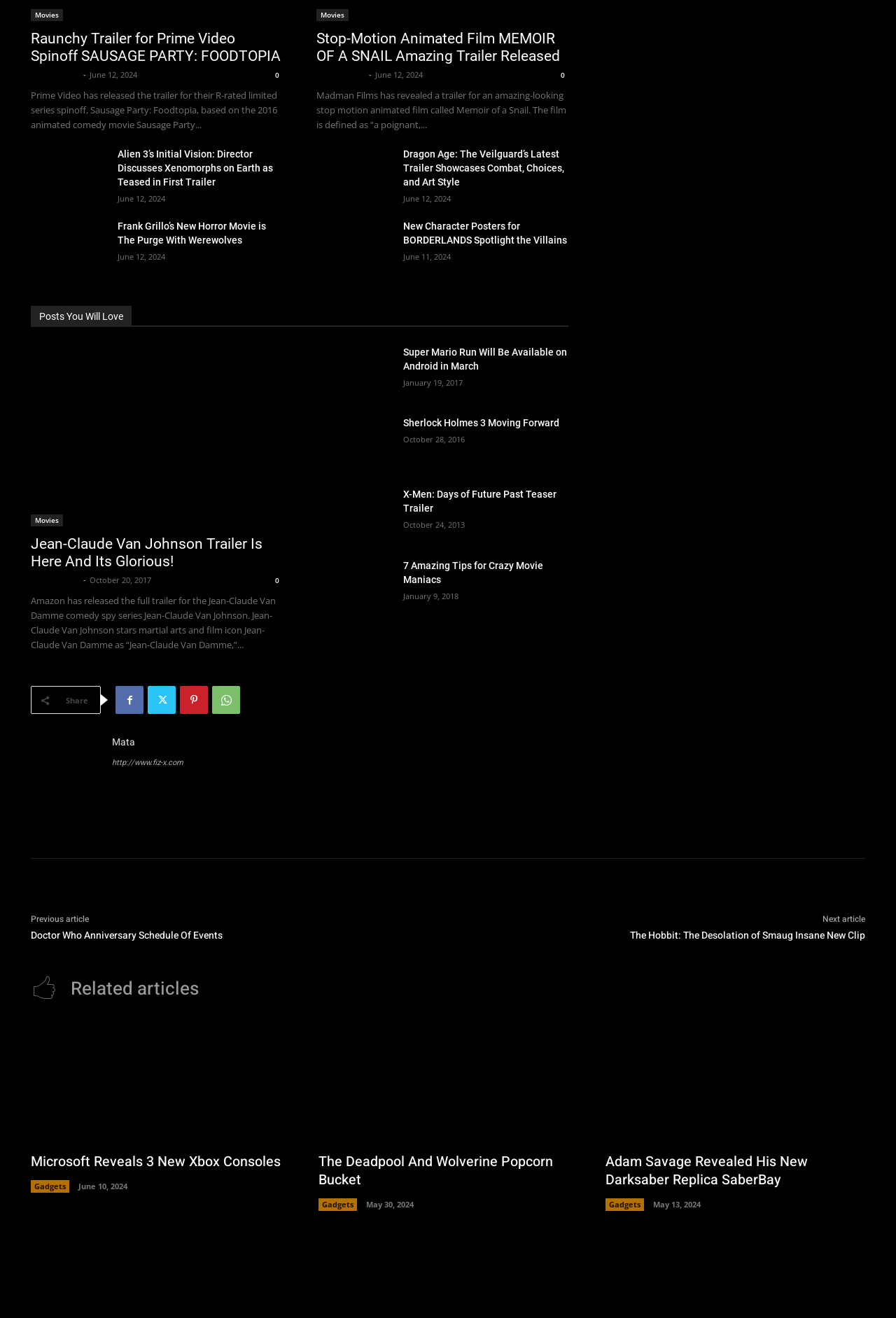Based on the image, provide a detailed response to the question:
What is the title of the first article?

The first article's title can be found in the heading element with the text 'Raunchy Trailer for Prime Video Spinoff SAUSAGE PARTY: FOODTOPIA'.